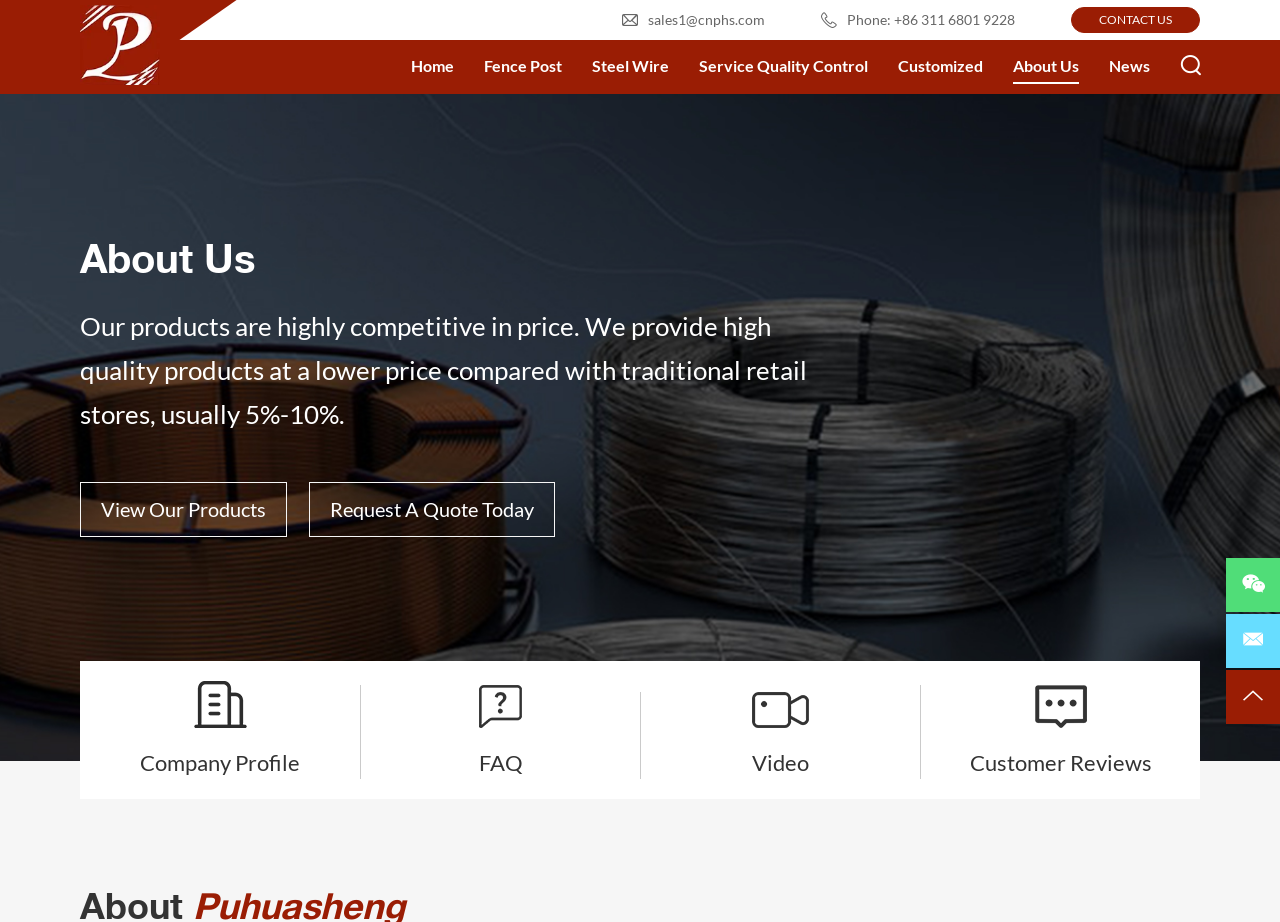How many links are there in the main navigation menu?
Look at the screenshot and respond with one word or a short phrase.

7